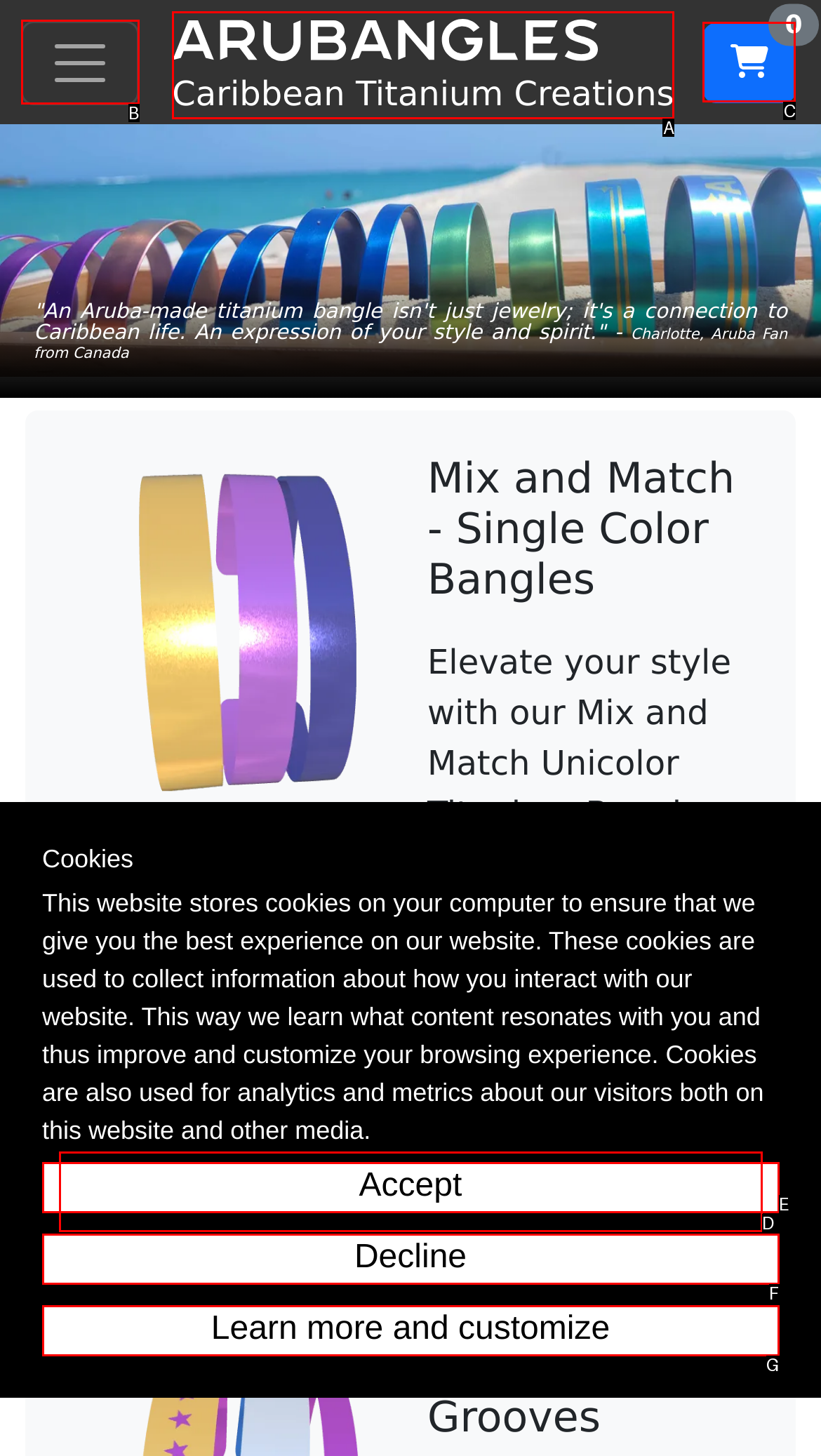Identify the UI element that corresponds to this description: Decline
Respond with the letter of the correct option.

F